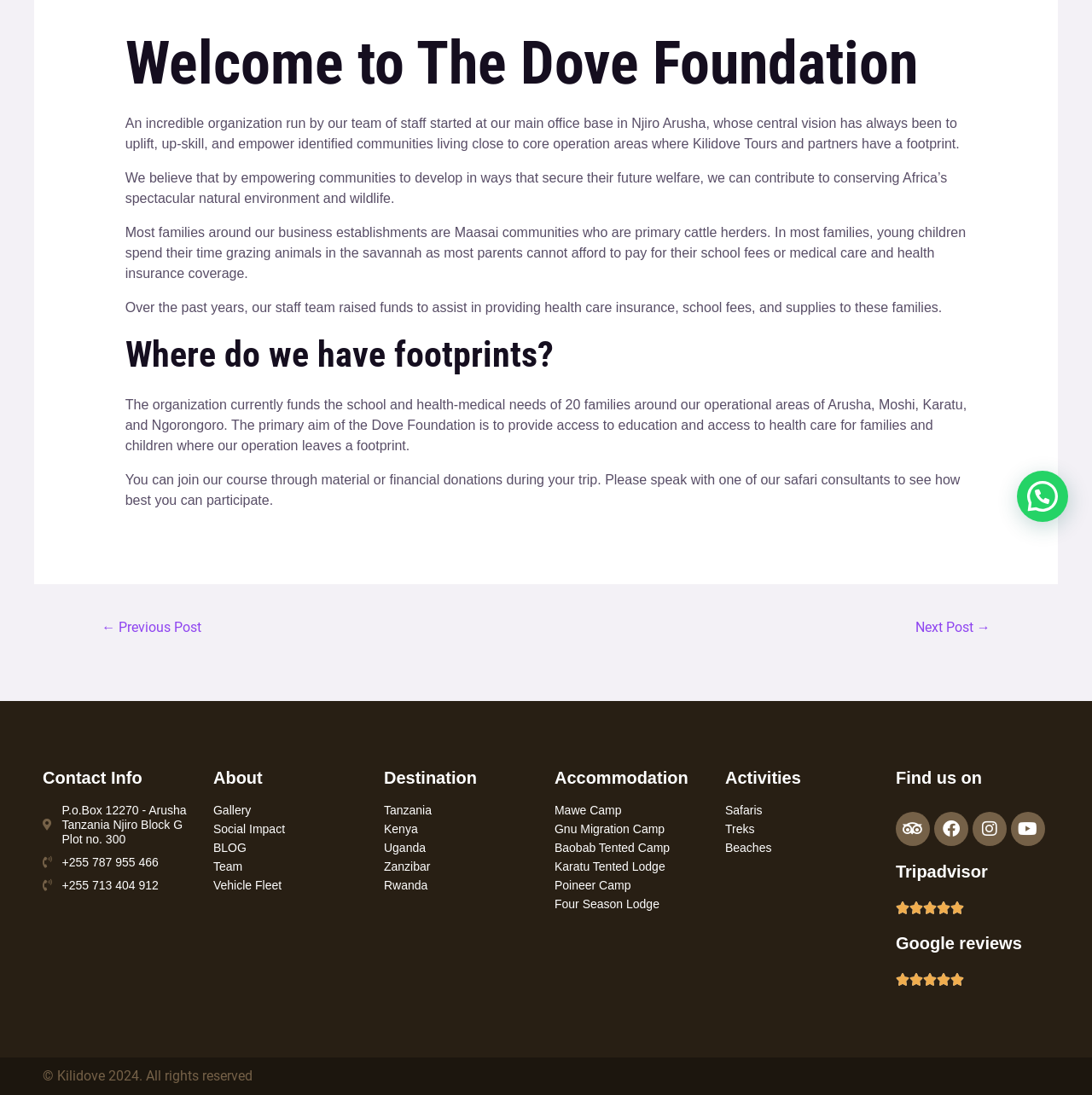Determine the bounding box for the UI element that matches this description: "Poineer Camp".

[0.508, 0.802, 0.648, 0.815]